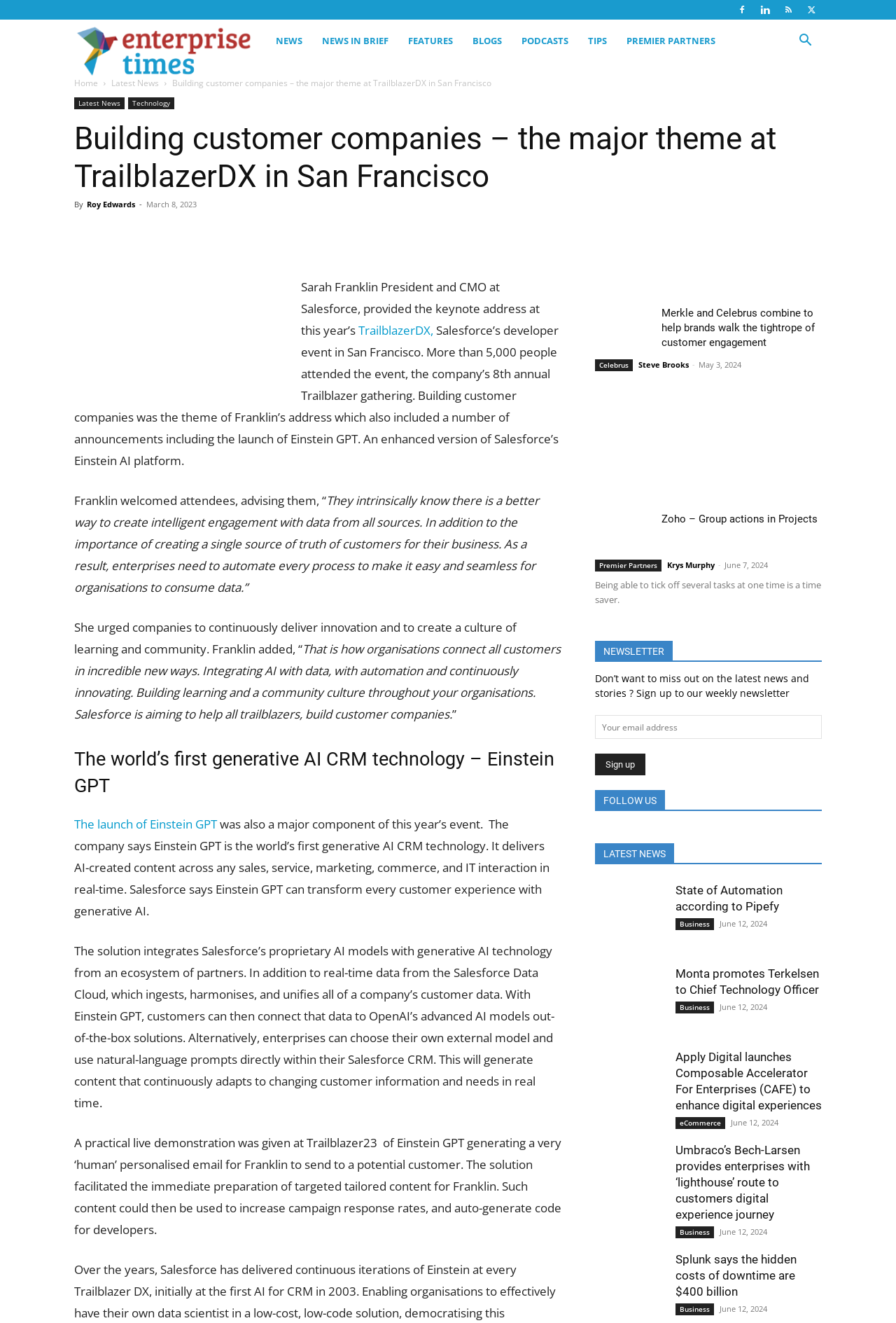Provide the bounding box coordinates of the section that needs to be clicked to accomplish the following instruction: "Learn more about TrailblazerDX."

[0.4, 0.244, 0.484, 0.256]